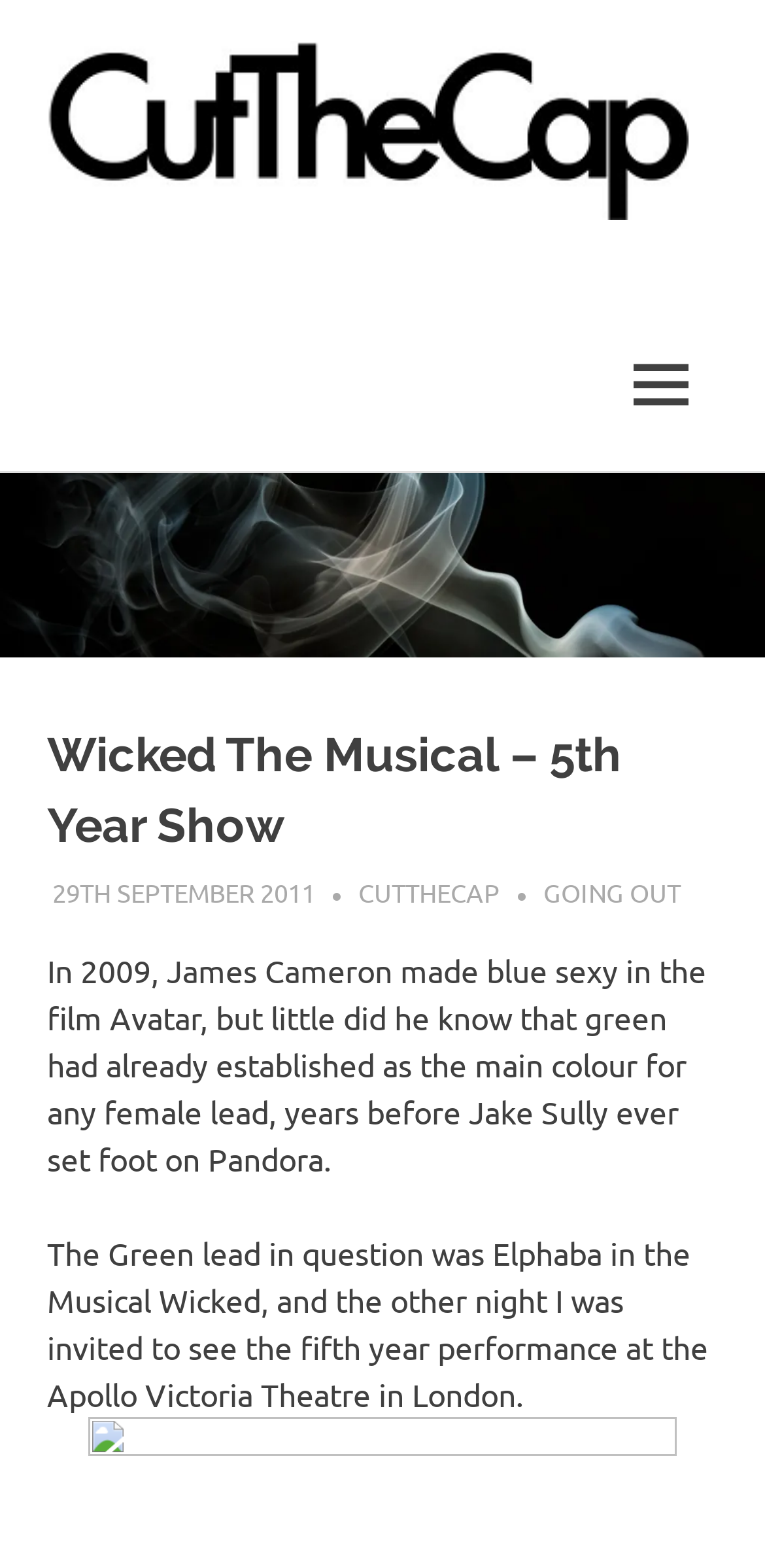What is the name of the character mentioned in the text?
Based on the screenshot, provide a one-word or short-phrase response.

Elphaba